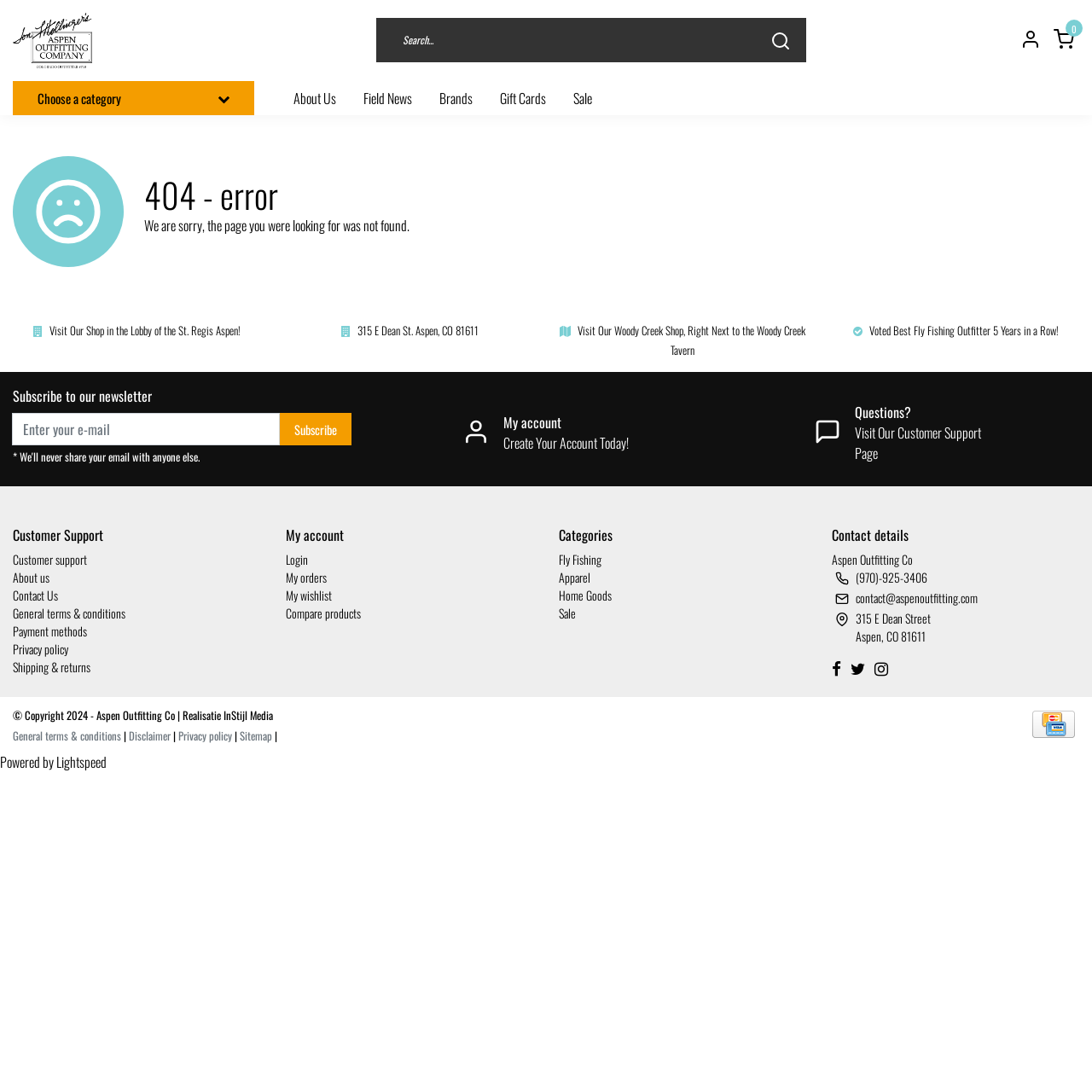Please find the bounding box for the following UI element description. Provide the coordinates in (top-left x, top-left y, bottom-right x, bottom-right y) format, with values between 0 and 1: General terms & conditions

[0.012, 0.666, 0.111, 0.681]